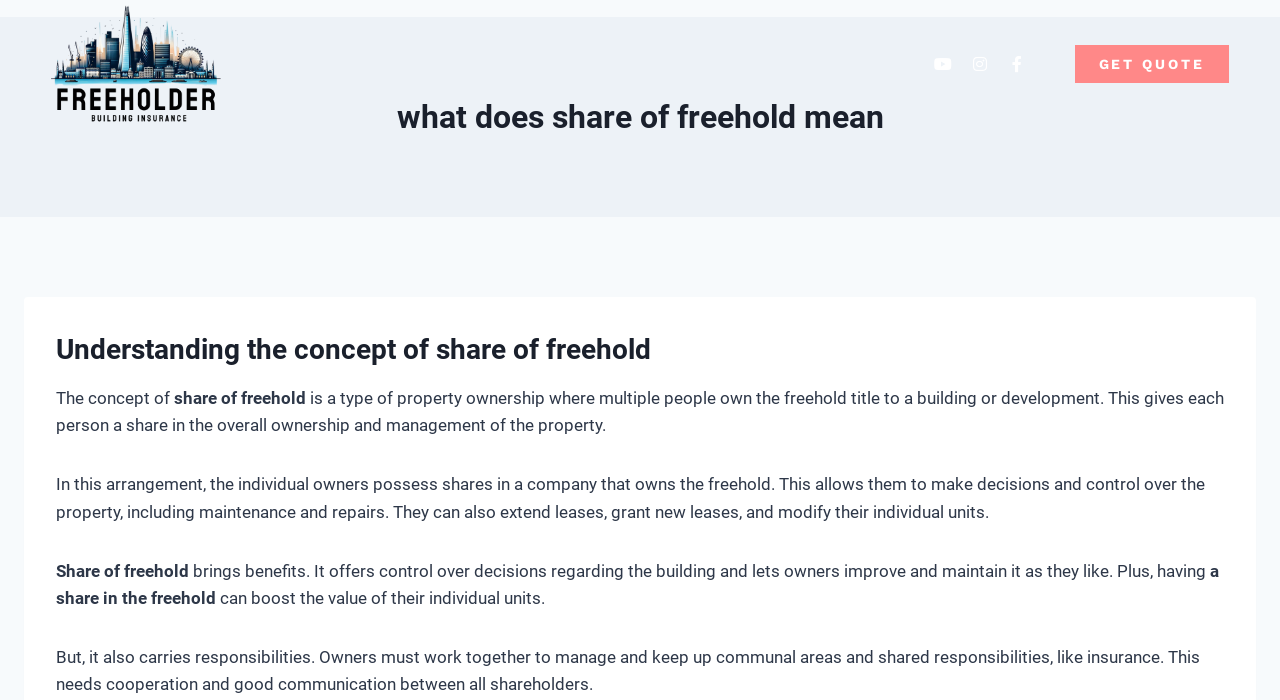Give a one-word or short-phrase answer to the following question: 
What is the relationship between individual owners and the freehold?

They possess shares